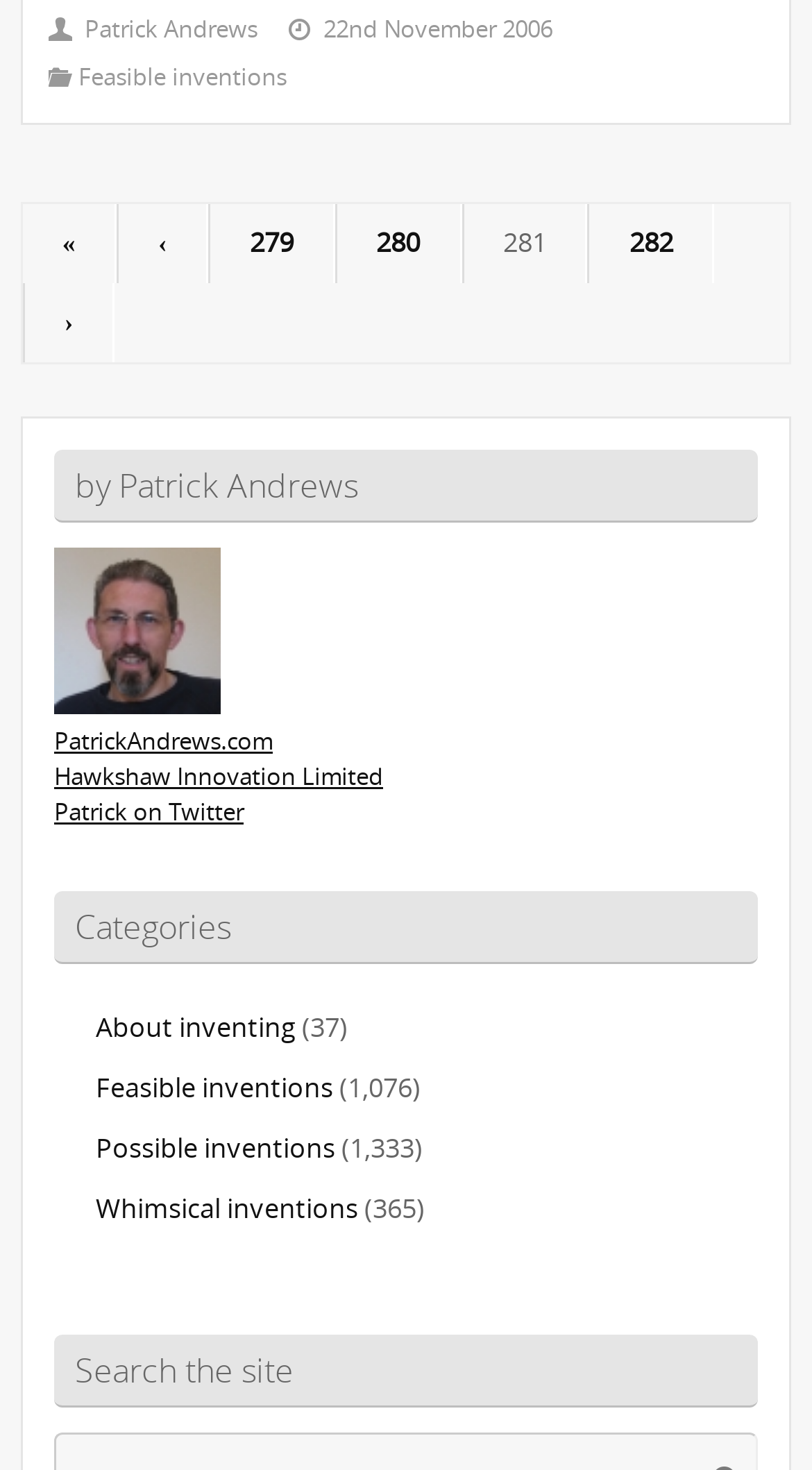Using the information shown in the image, answer the question with as much detail as possible: What is the name of the company mentioned?

The company mentioned is Hawkshaw Innovation Limited, which is linked to from the author's name at the top of the webpage.